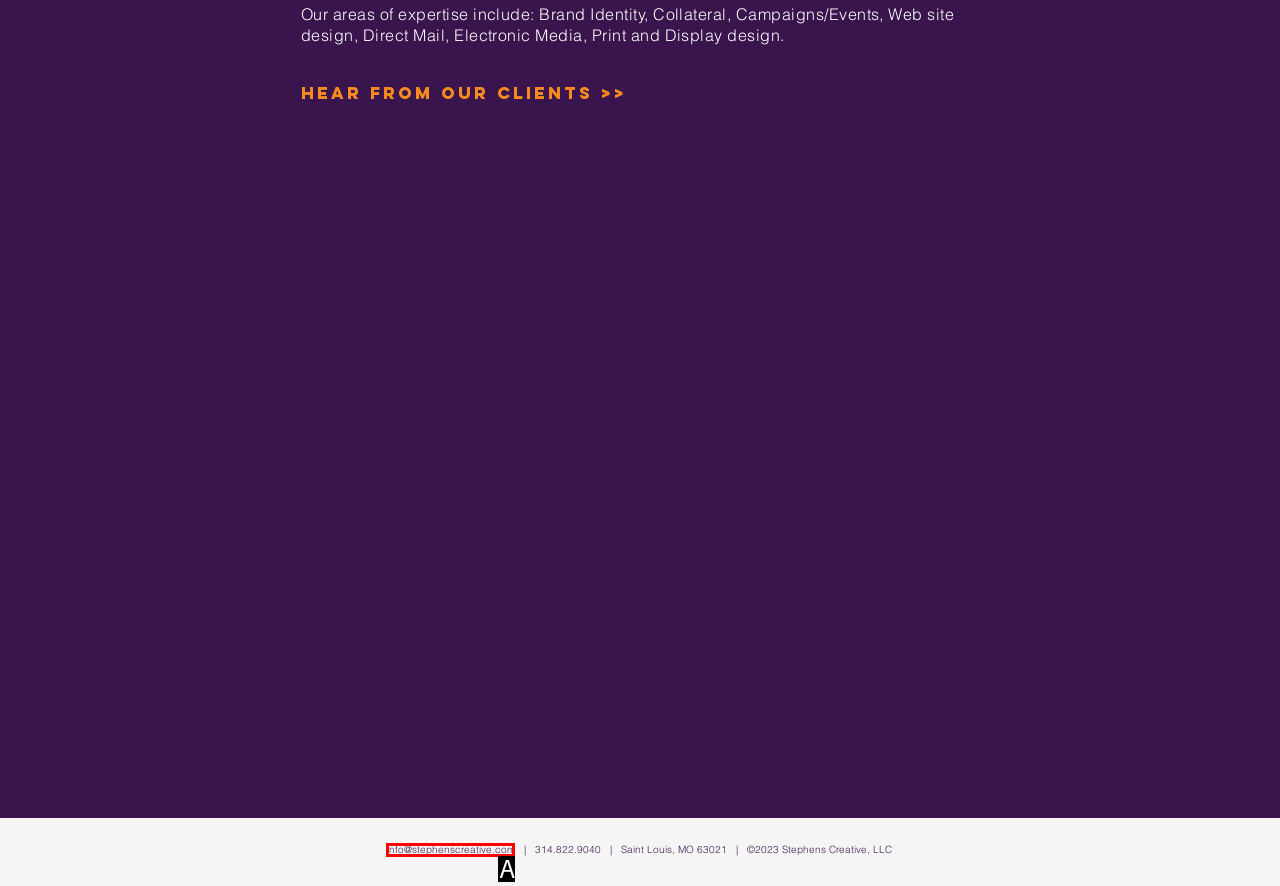From the description: info@stephenscreative.com, select the HTML element that fits best. Reply with the letter of the appropriate option.

A